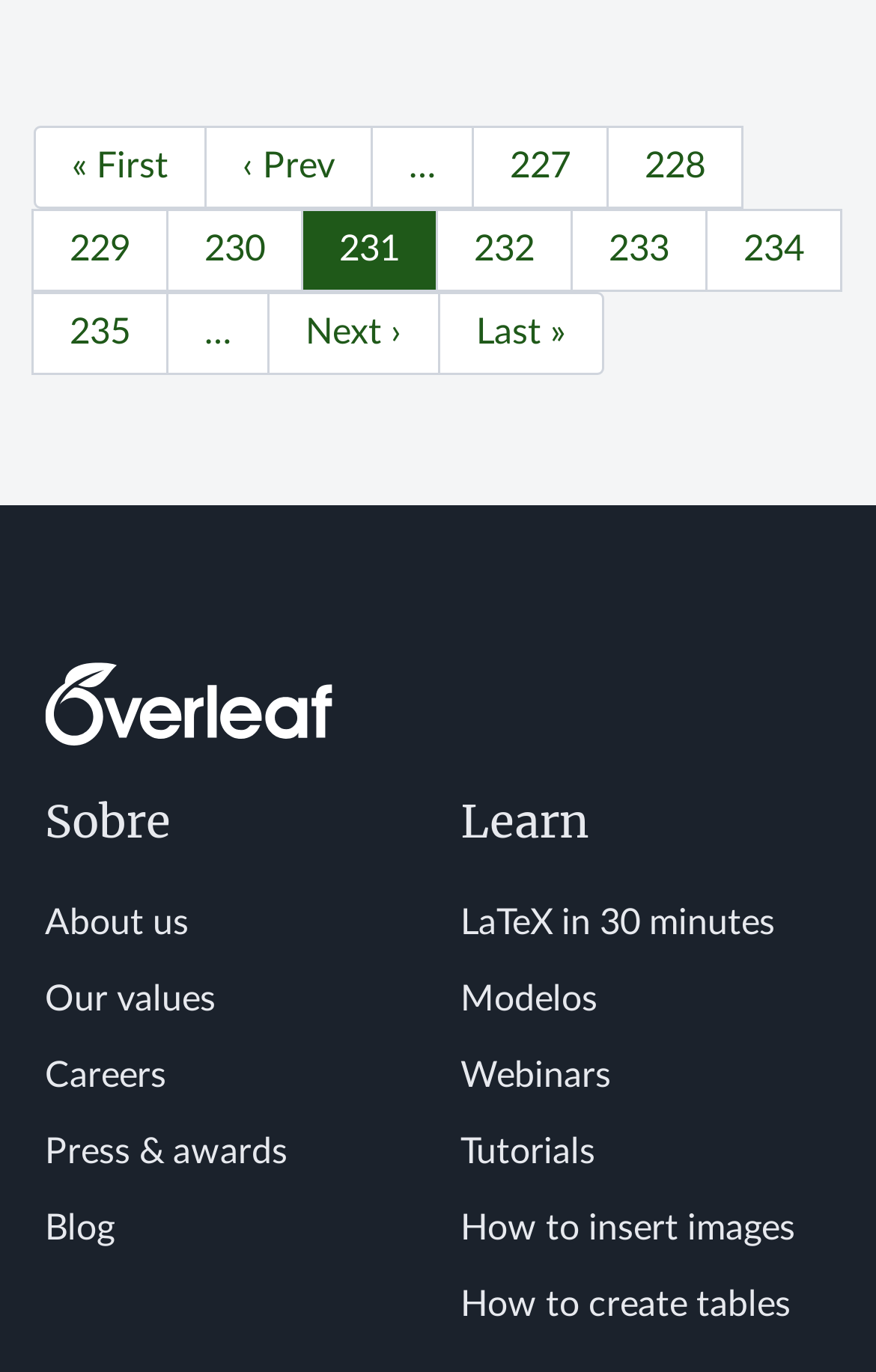How many links are available under the 'Learn' section?
Provide an in-depth answer to the question, covering all aspects.

I identified the heading element with the text content 'Learn' and counted the number of link elements under it. There are 5 links, including 'LaTeX in 30 minutes', 'Modelos', 'Webinars', 'Tutorials', and 'How to insert images'.